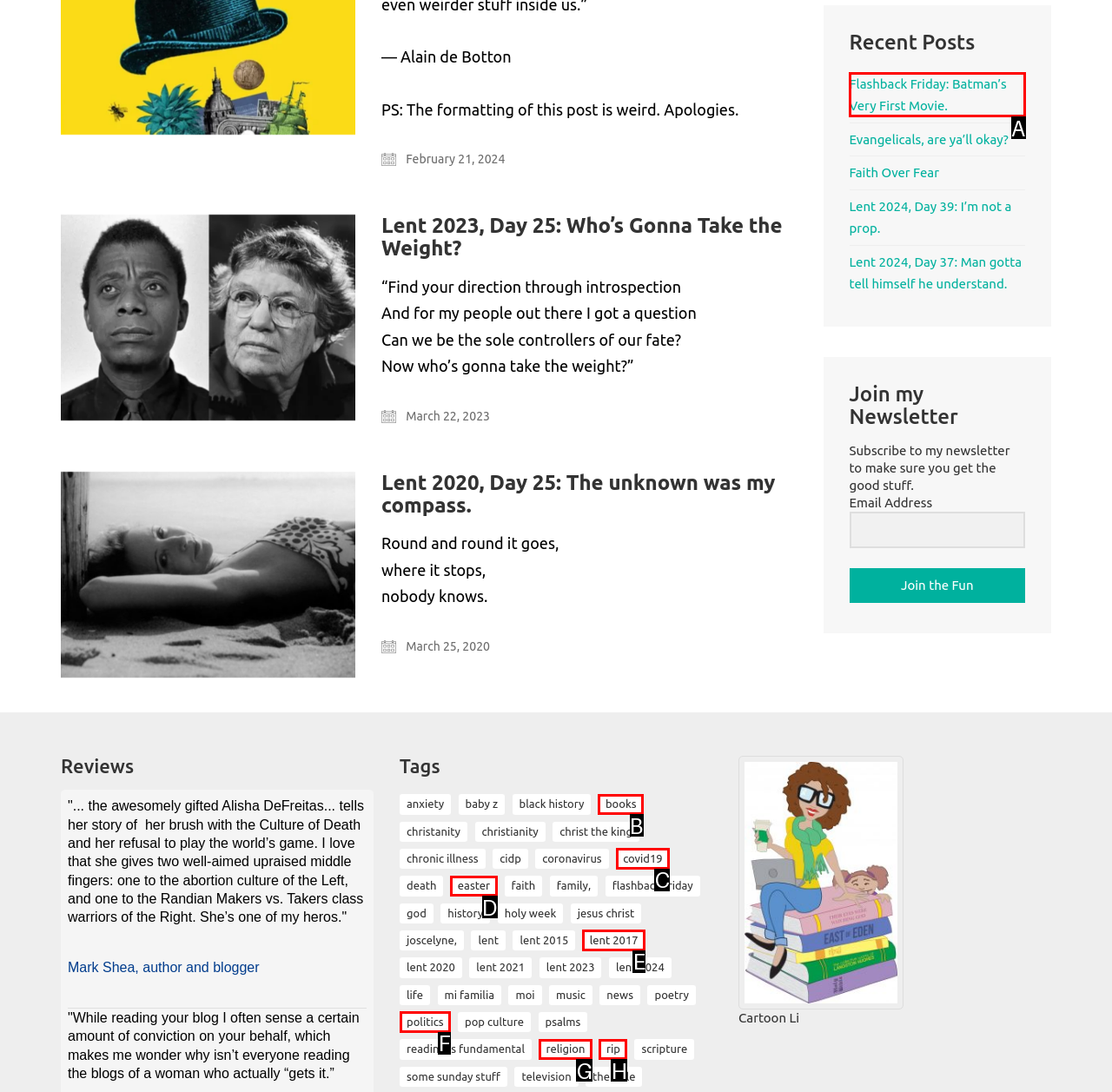Please provide the letter of the UI element that best fits the following description: COVID19
Respond with the letter from the given choices only.

C